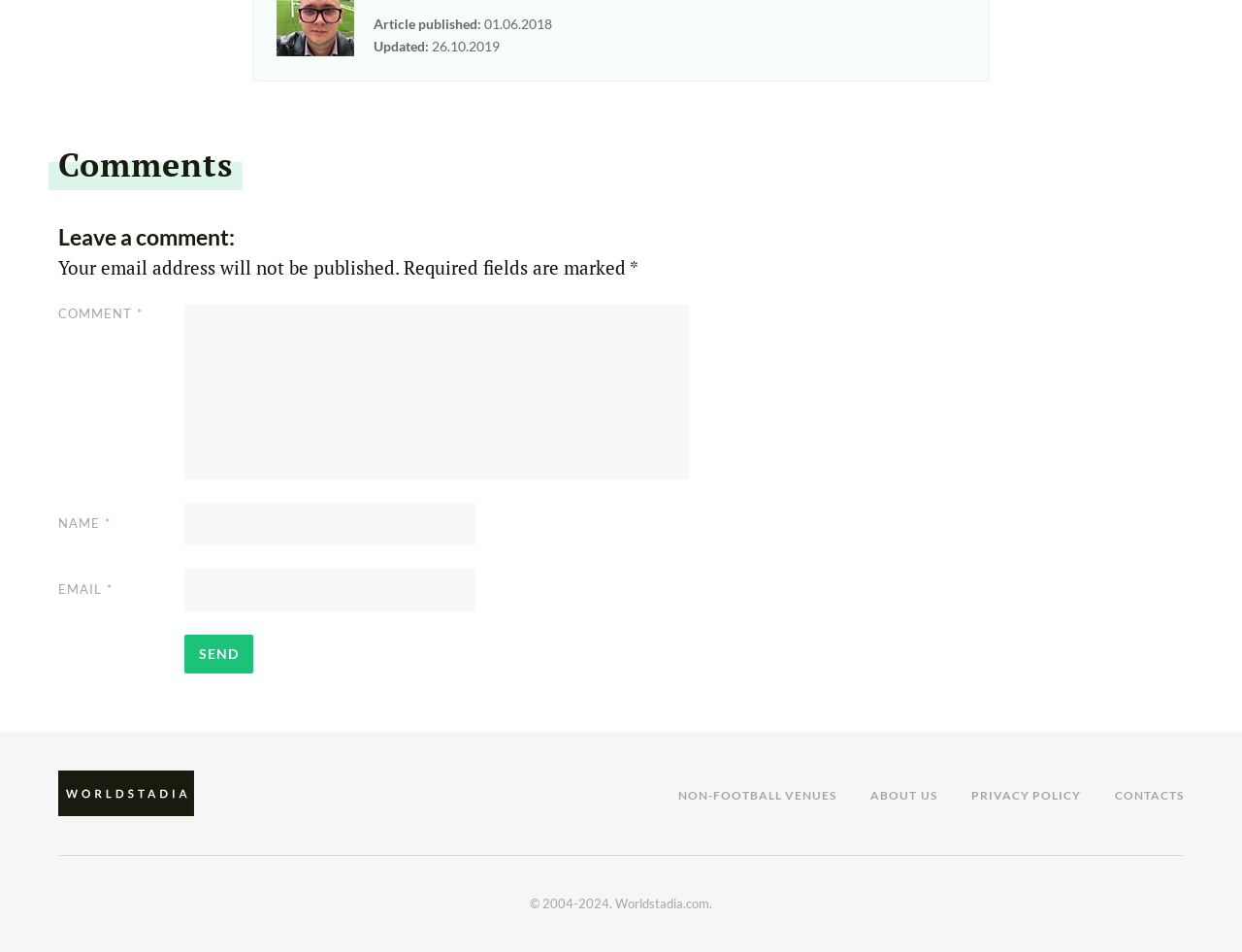Locate the bounding box coordinates of the clickable element to fulfill the following instruction: "Leave a comment". Provide the coordinates as four float numbers between 0 and 1 in the format [left, top, right, bottom].

[0.148, 0.32, 0.555, 0.504]